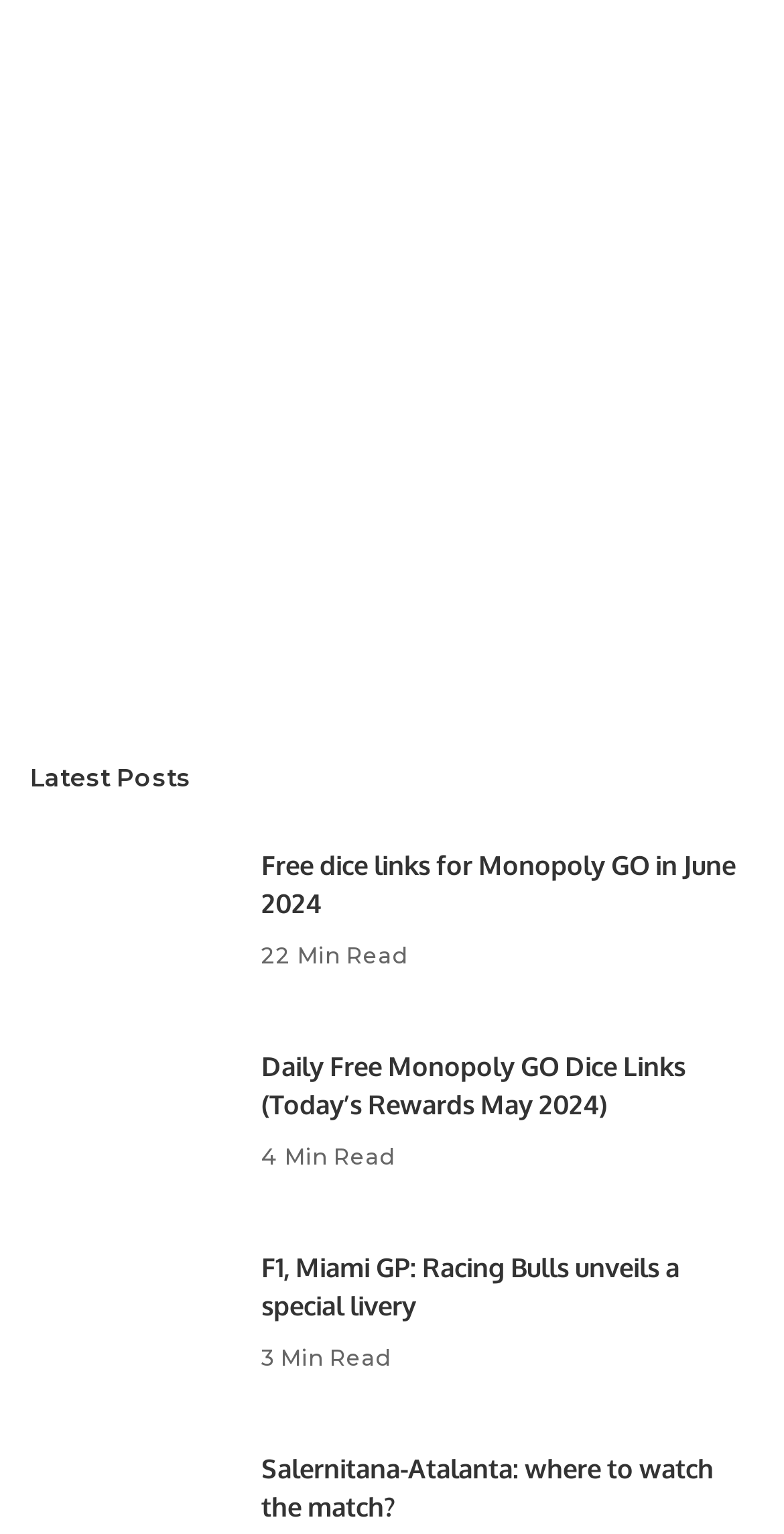What is the name of the website mentioned in the fourth post?
Based on the image, answer the question with a single word or brief phrase.

tuttotek.it